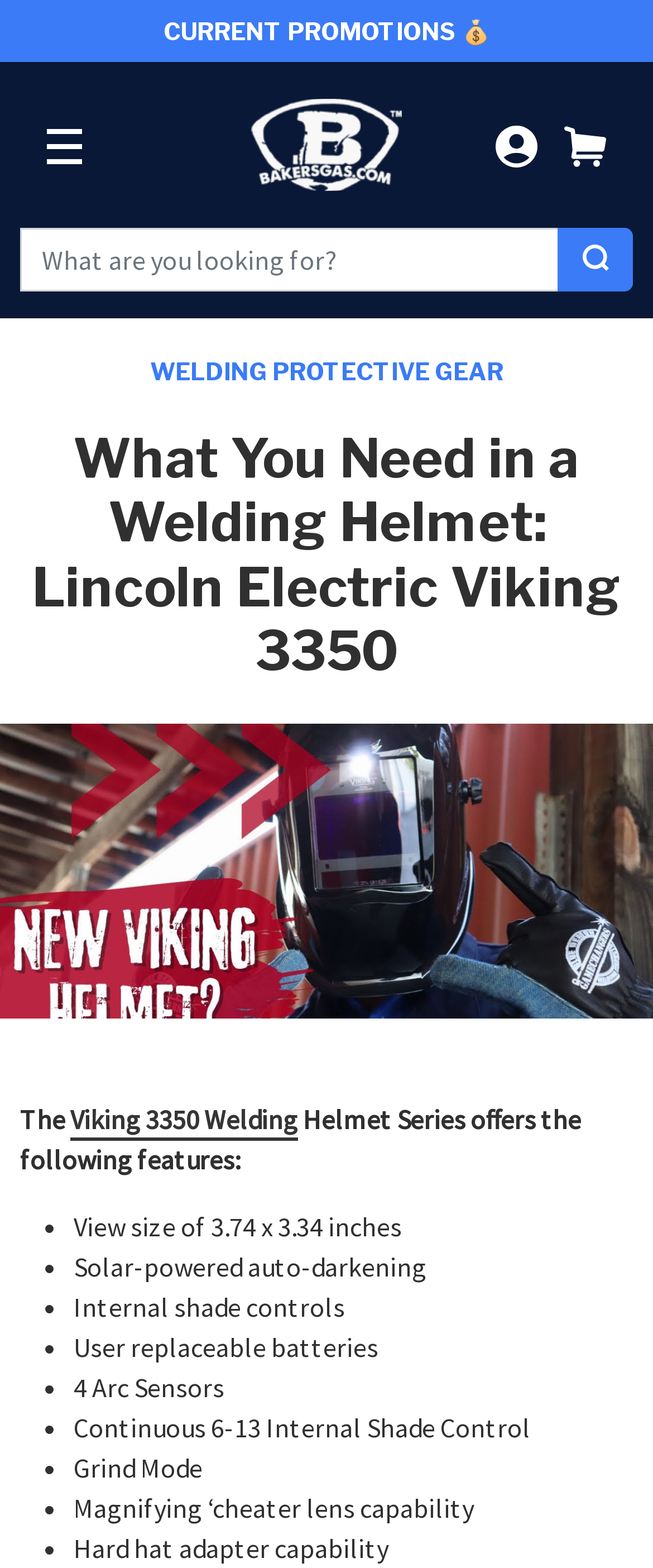Please identify the bounding box coordinates for the region that you need to click to follow this instruction: "Search for products".

[0.031, 0.145, 0.856, 0.186]